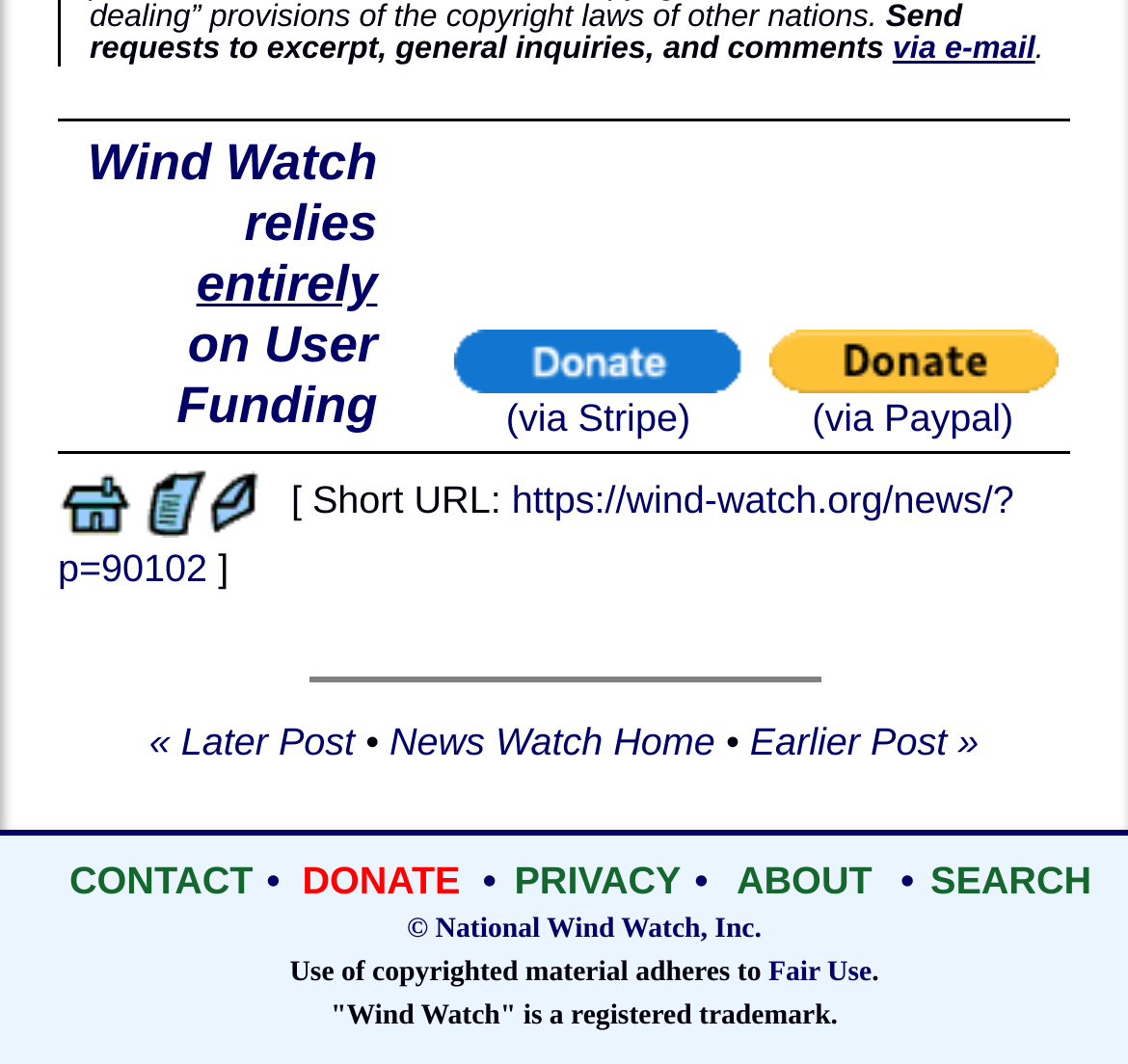Answer this question using a single word or a brief phrase:
What are the available actions for a news story?

Print, E-mail, Short URL